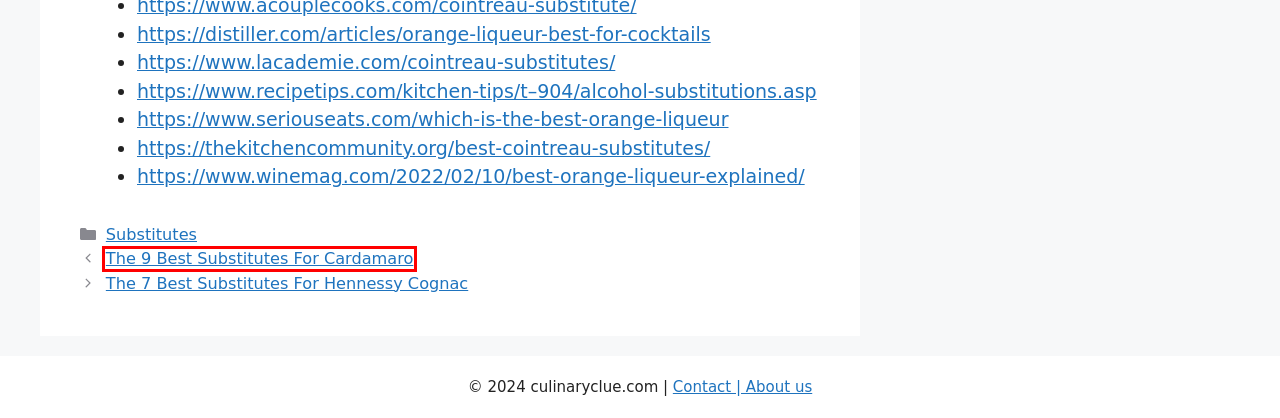You are provided with a screenshot of a webpage containing a red rectangle bounding box. Identify the webpage description that best matches the new webpage after the element in the bounding box is clicked. Here are the potential descriptions:
A. The 8 Best Substitutes For Almond Milk - CulinaryClue.com
B. Contact - CulinaryClue.com
C. Substitutes Archives - CulinaryClue.com
D. The 7 Best Substitutes For Hennessy Cognac - CulinaryClue.com
E. The 9 Best Substitutes For Cardamaro - CulinaryClue.com
F. Cointreau Substitutes - The Kitchen Community
G. Triple Sec or Curaçao: Which Orange Liqueur Is Best for Your Cocktails? | Distiller
H. 10 Amazing Cointreau Substitutes To Try At Home 2023

E